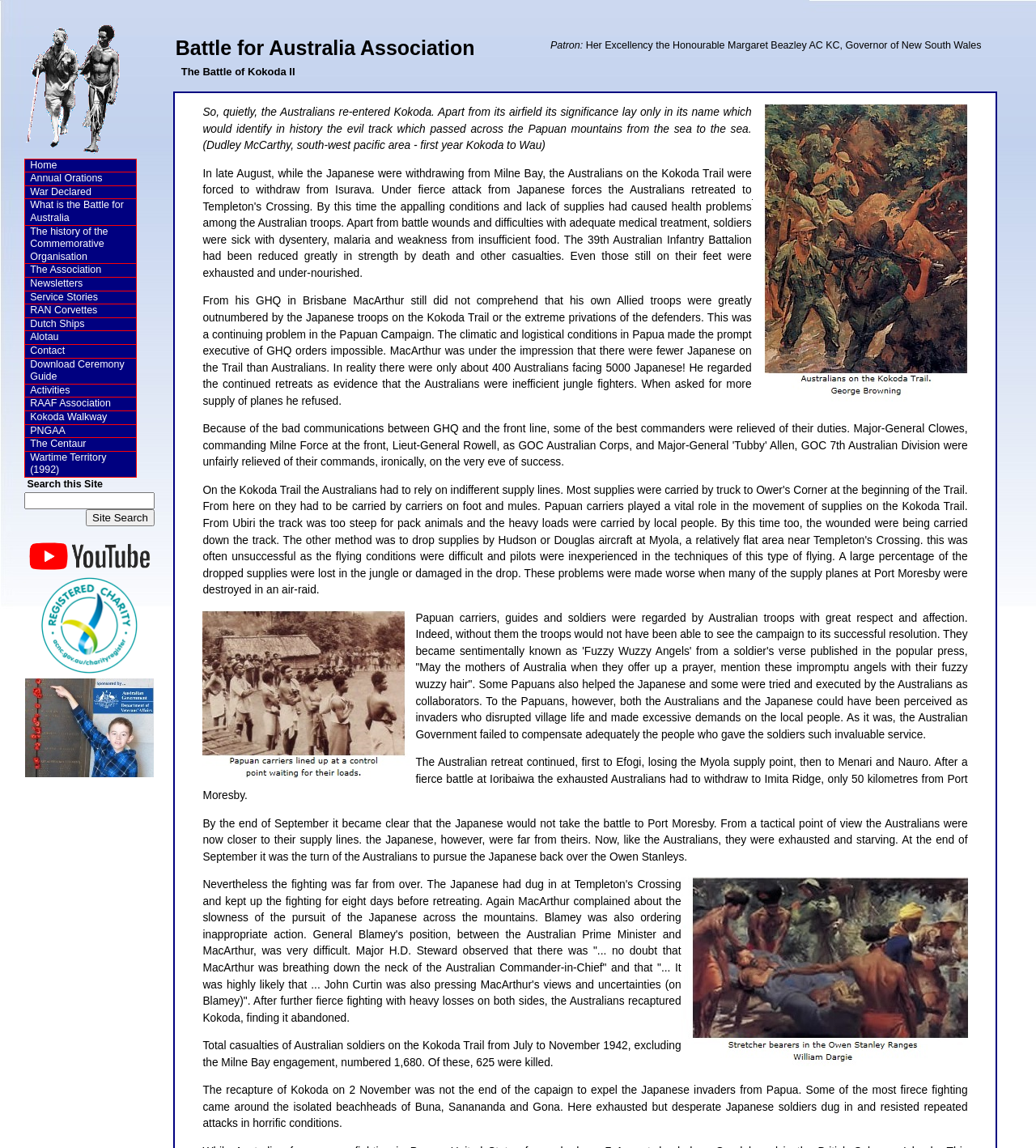What is the name of the track mentioned in the text?
Examine the screenshot and reply with a single word or phrase.

Kokoda Trail